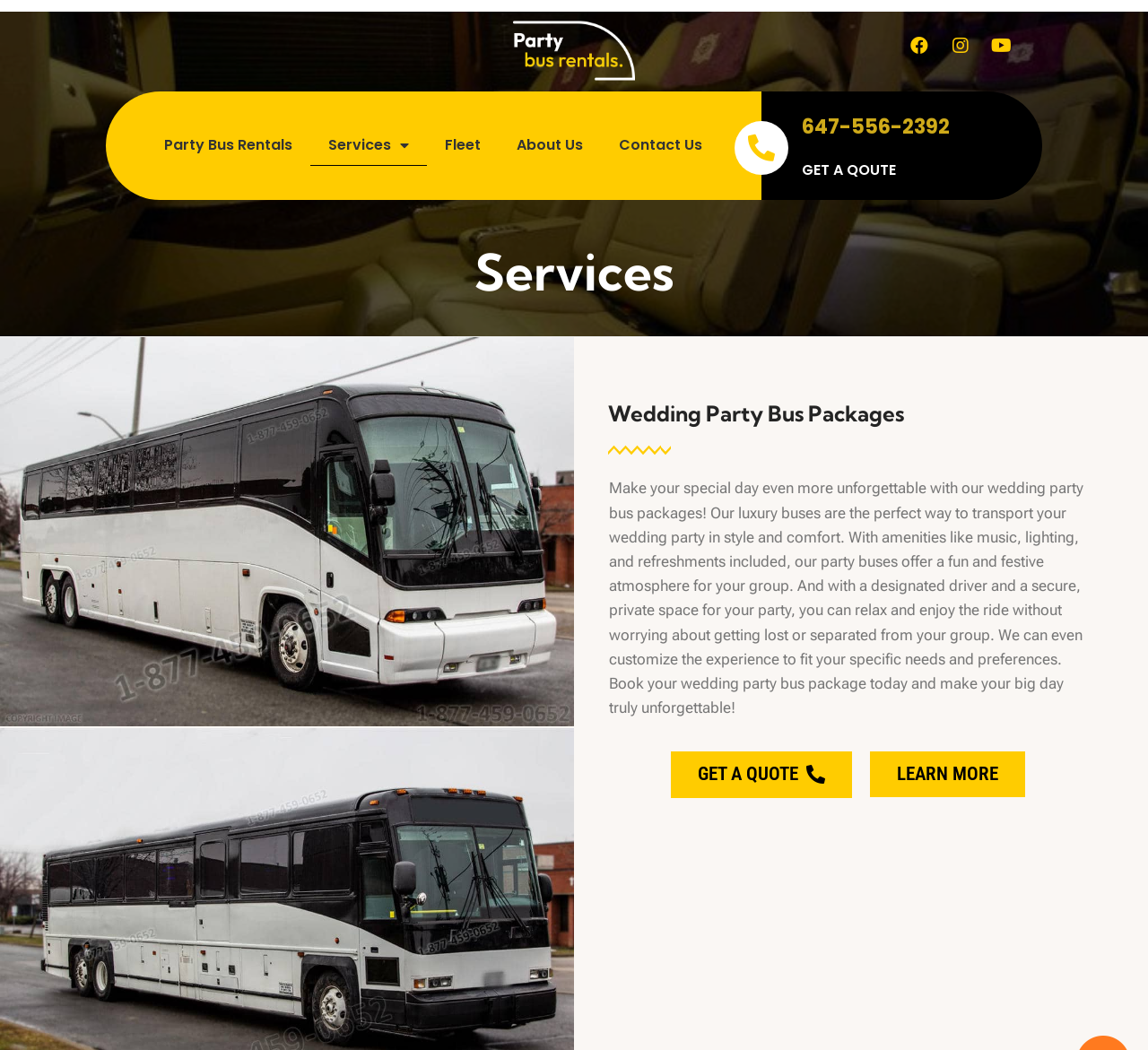Highlight the bounding box coordinates of the element that should be clicked to carry out the following instruction: "Click the Party Bus Rentals link". The coordinates must be given as four float numbers ranging from 0 to 1, i.e., [left, top, right, bottom].

[0.128, 0.119, 0.271, 0.158]